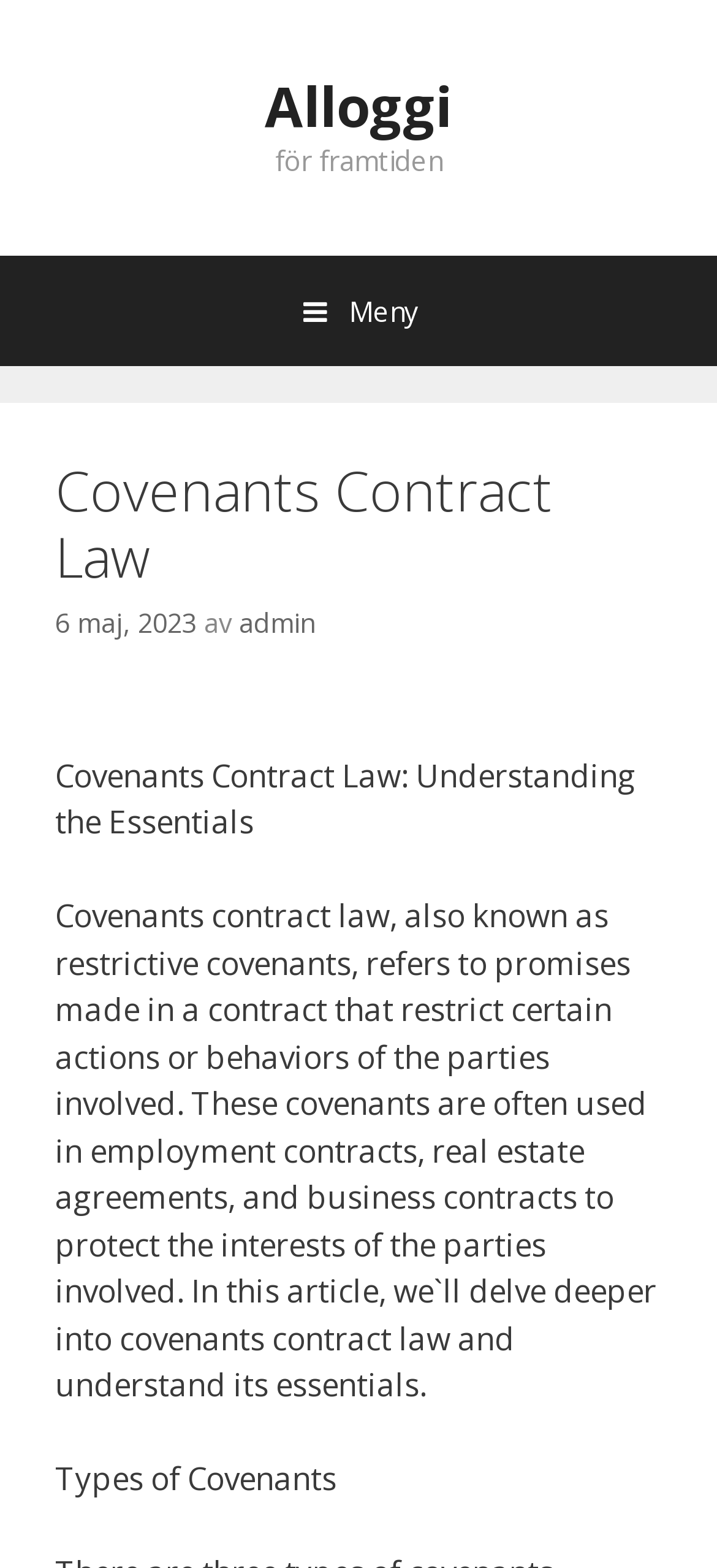Determine the bounding box coordinates of the UI element described by: "Gå till innehåll".

[0.0, 0.0, 0.295, 0.03]